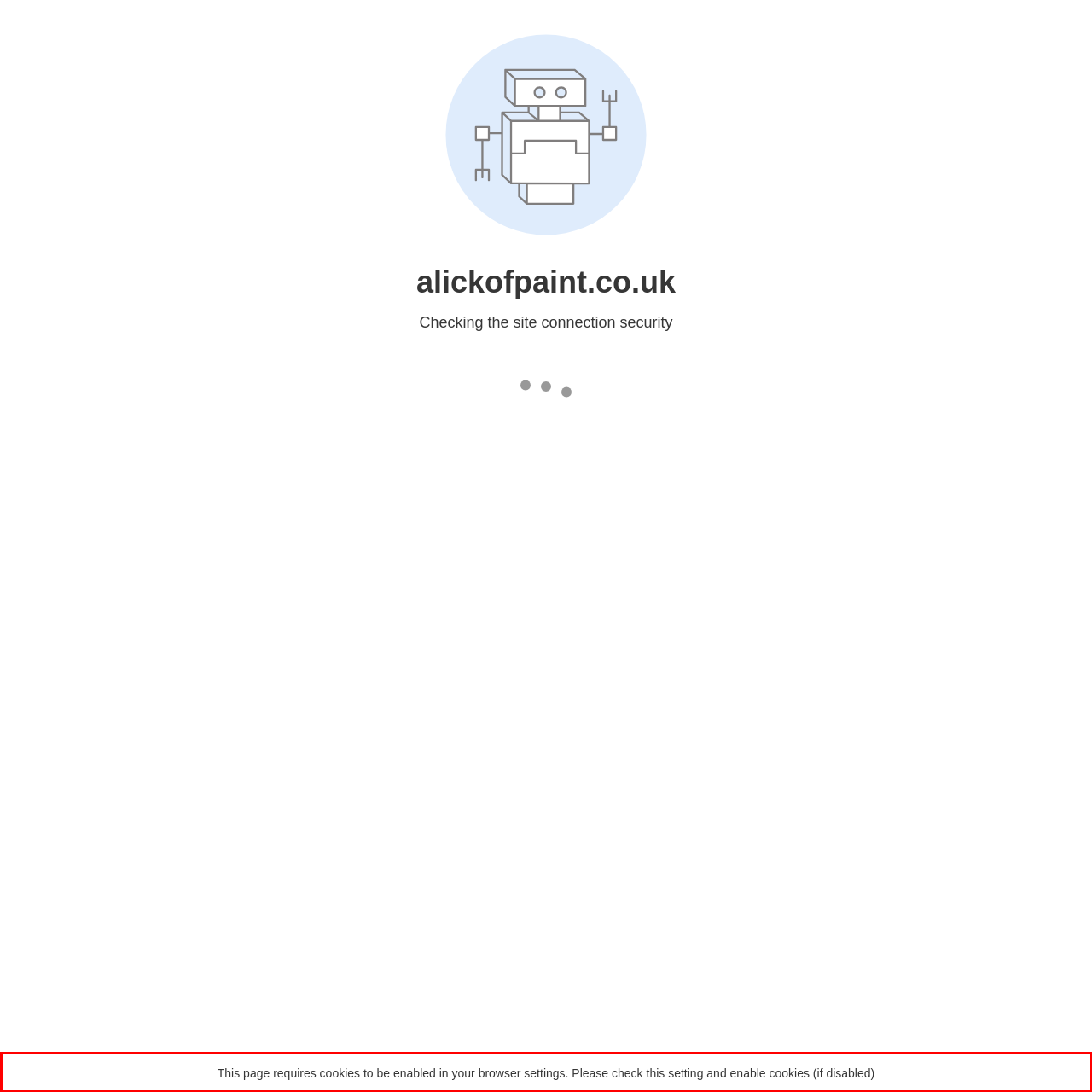You are presented with a screenshot containing a red rectangle. Extract the text found inside this red bounding box.

This page requires cookies to be enabled in your browser settings. Please check this setting and enable cookies (if disabled)